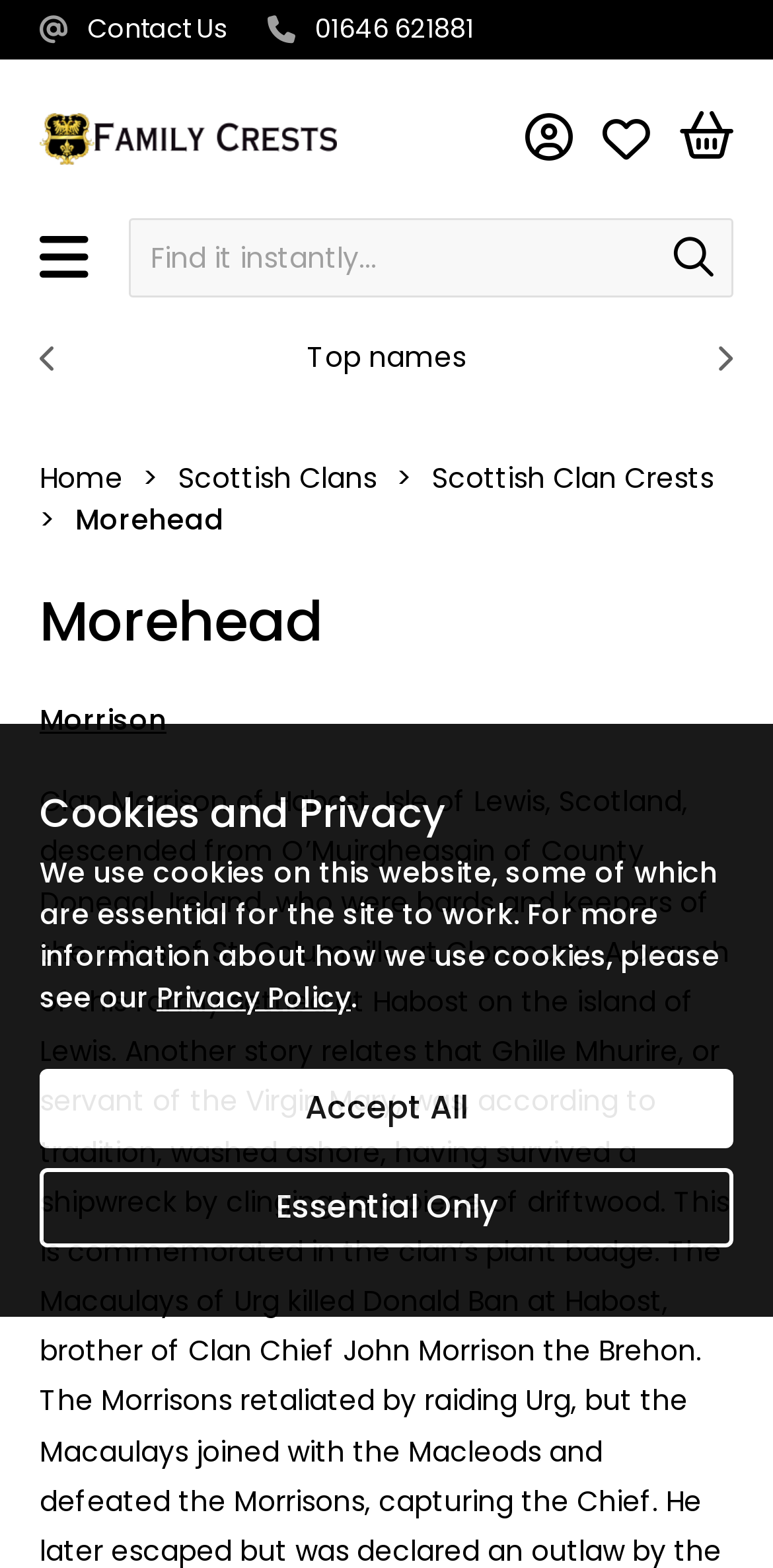Extract the bounding box of the UI element described as: "Schedule your Clarity Call".

None